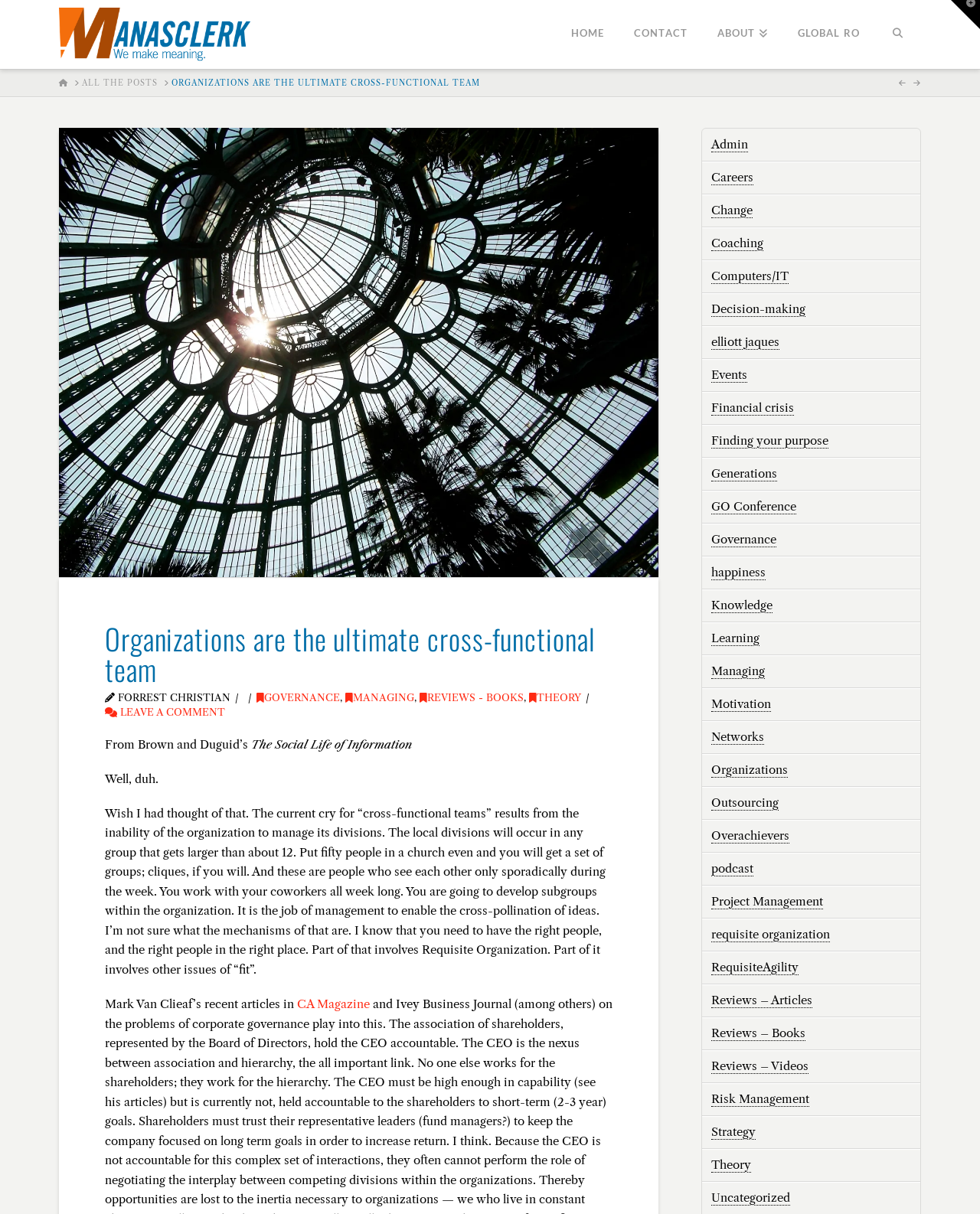What is the topic of the current post?
Please provide a comprehensive and detailed answer to the question.

The topic of the current post can be determined by looking at the heading of the post, which is 'Organizations are the ultimate cross-functional team'. This heading is located below the breadcrumb navigation and above the post content.